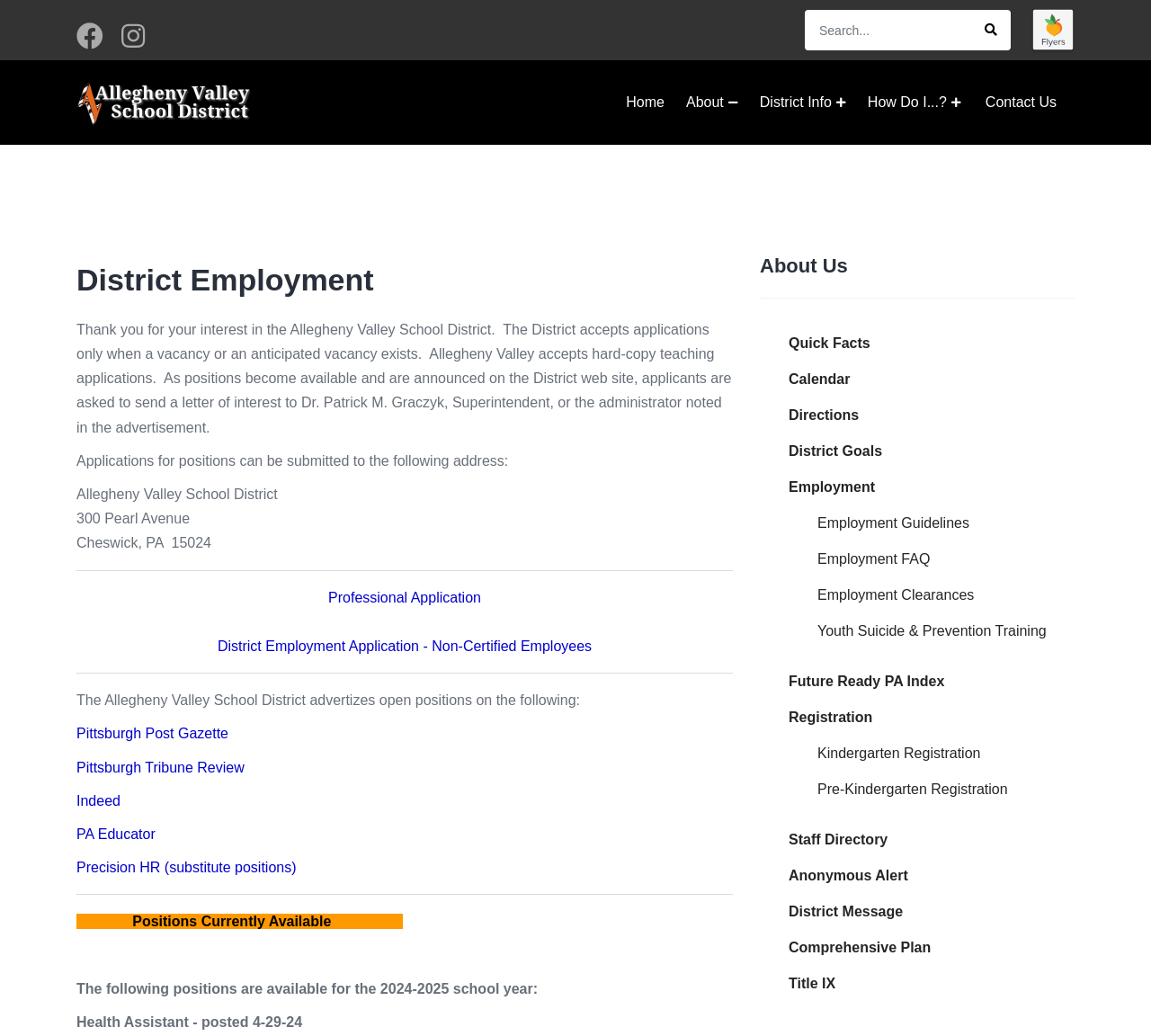How can one apply for a teaching position?
From the image, respond with a single word or phrase.

By sending a letter of interest